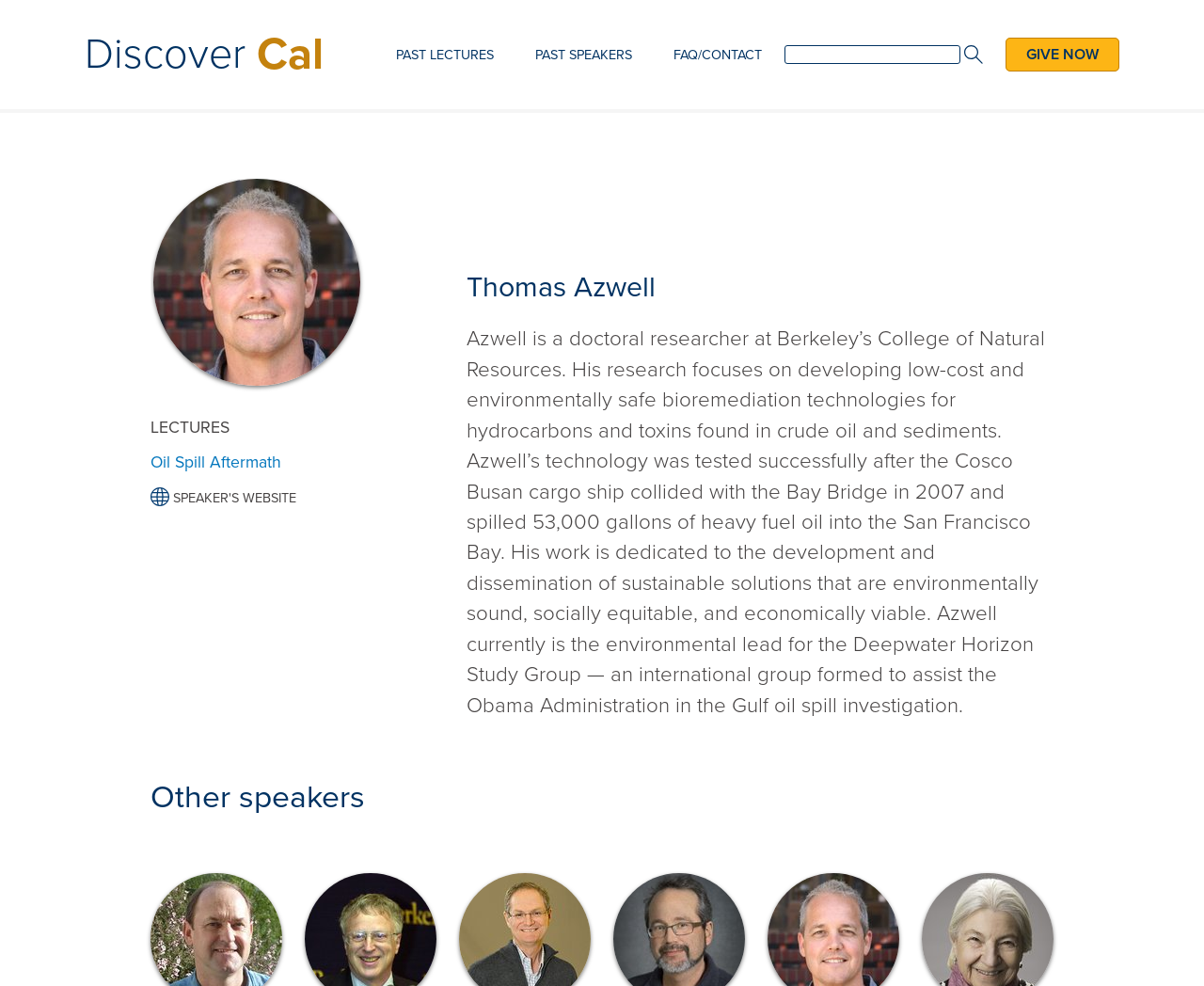Given the element description parent_node: Email * aria-describedby="email-notes" name="email", predict the bounding box coordinates for the UI element in the webpage screenshot. The format should be (top-left x, top-left y, bottom-right x, bottom-right y), and the values should be between 0 and 1.

None